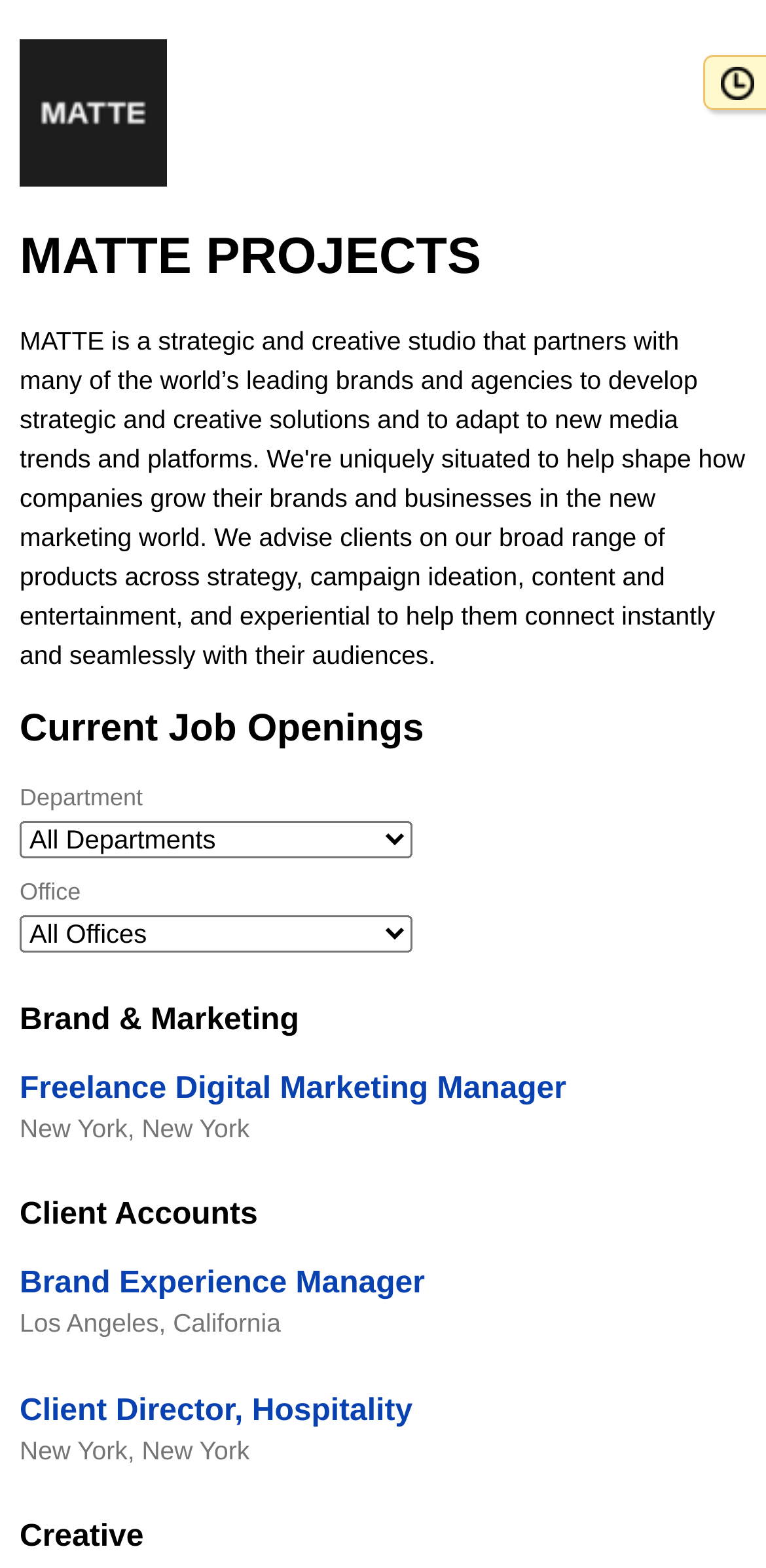What is the company name?
Using the details shown in the screenshot, provide a comprehensive answer to the question.

I found the company name by looking at the heading element 'MATTE PROJECTS' which is located at the top of the webpage, indicating that it is the title of the company.